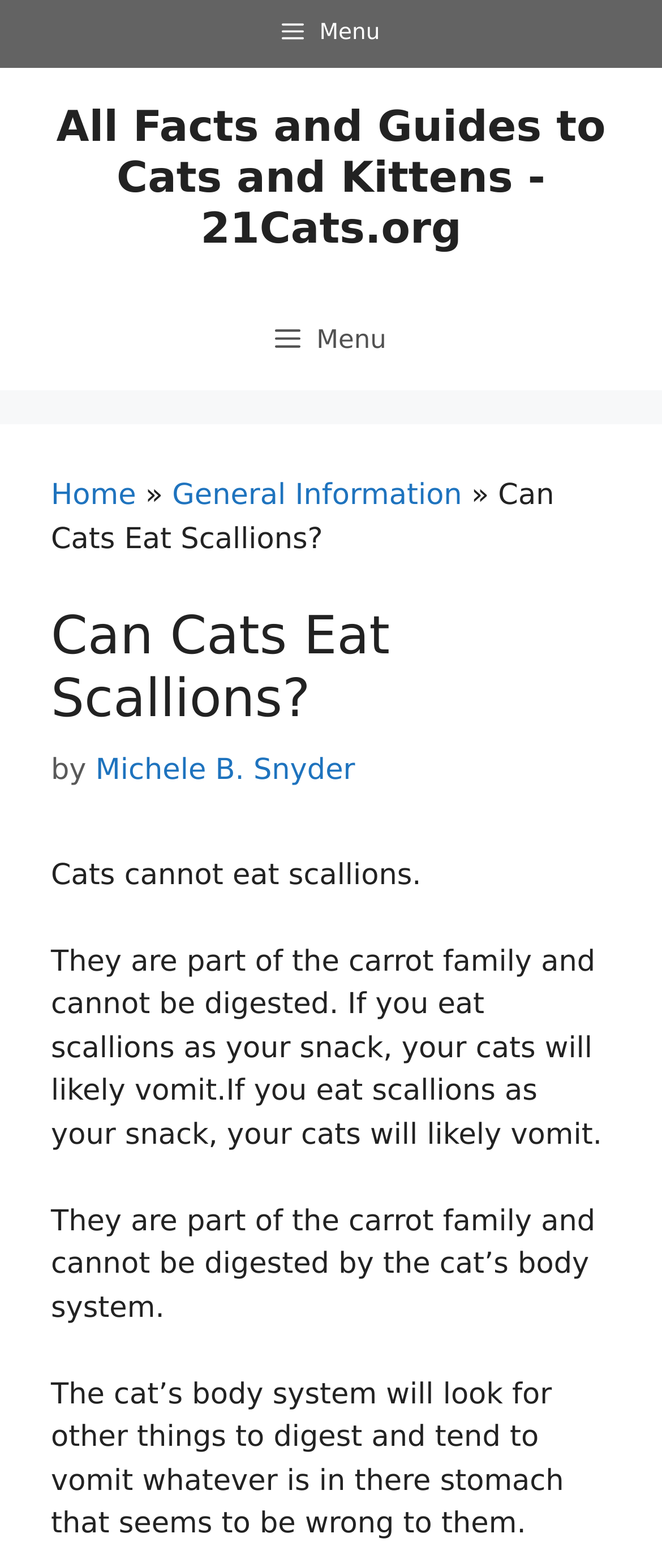What will happen if a cat eats scallions?
Use the image to answer the question with a single word or phrase.

Vomit